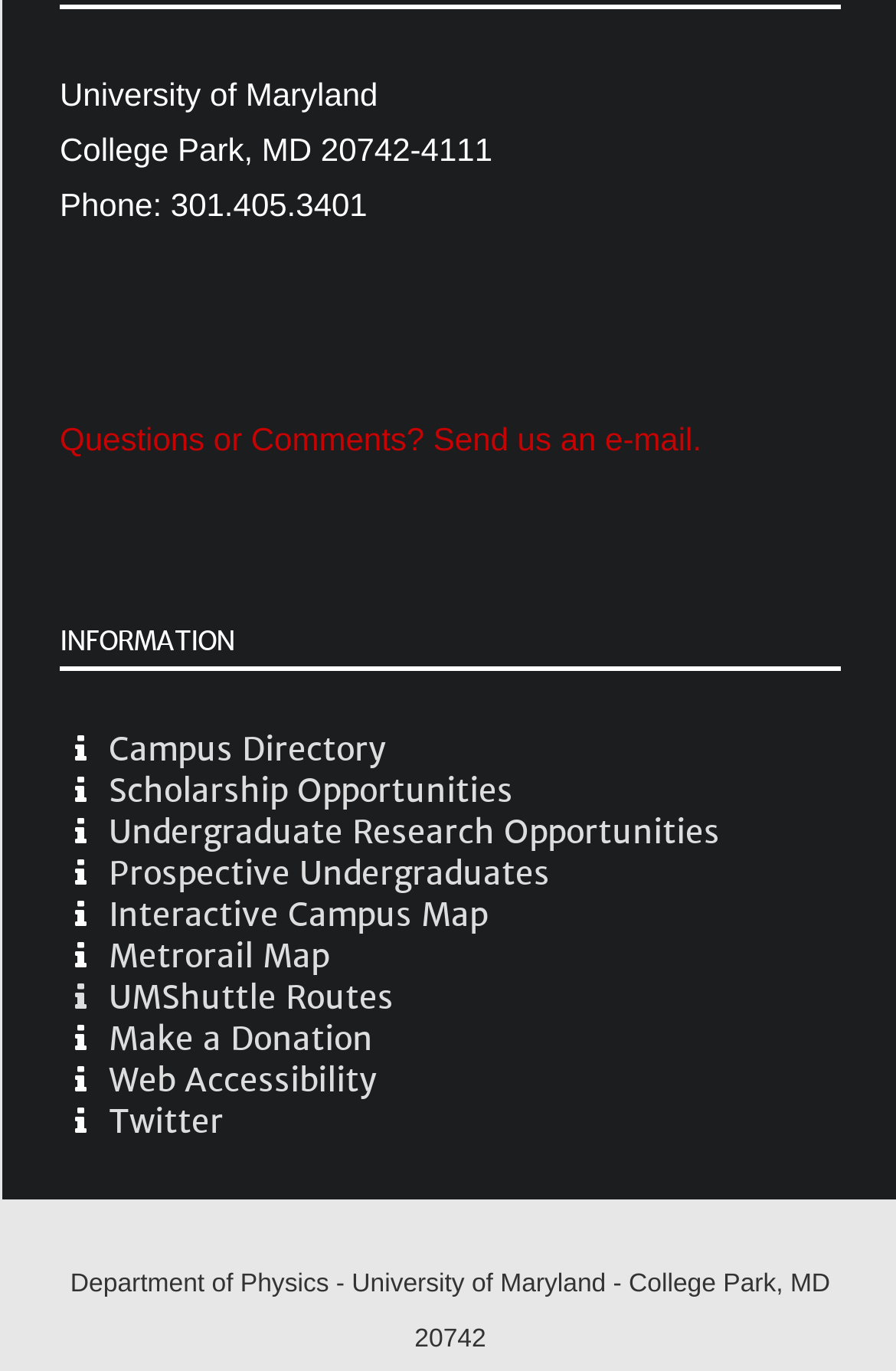Based on the element description Twitter, identify the bounding box coordinates for the UI element. The coordinates should be in the format (top-left x, top-left y, bottom-right x, bottom-right y) and within the 0 to 1 range.

[0.121, 0.803, 0.249, 0.834]